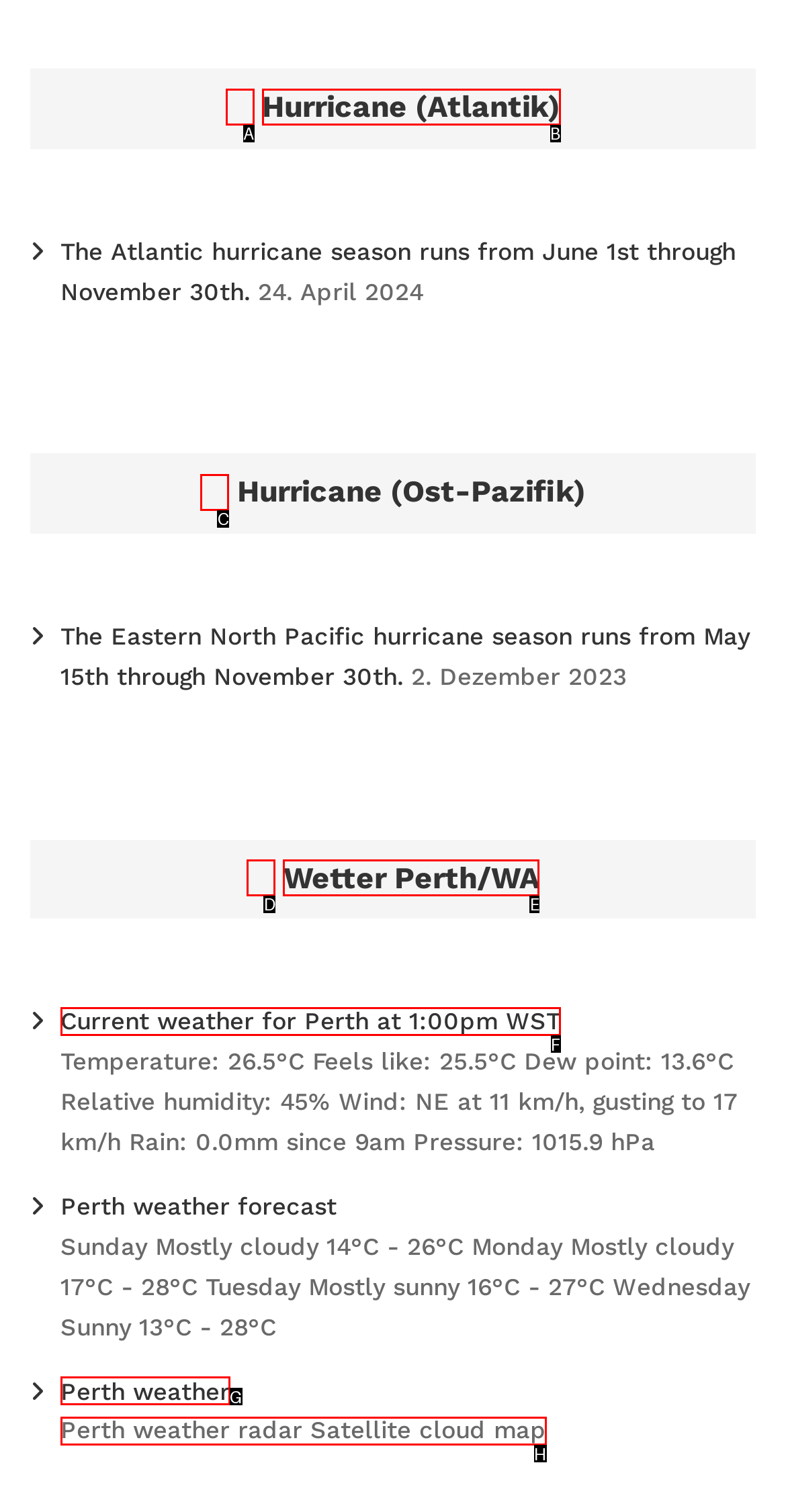Determine the appropriate lettered choice for the task: Explore Perth weather radar. Reply with the correct letter.

H